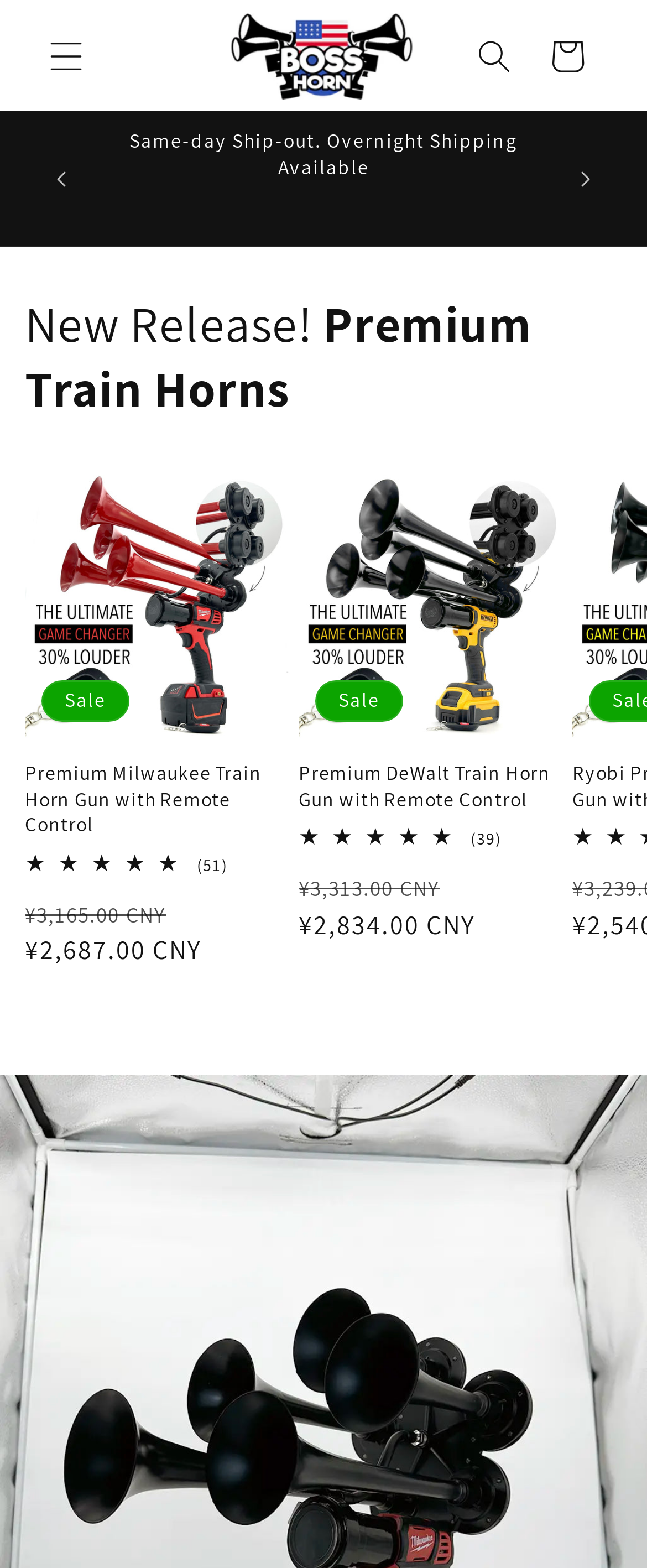What is the principal heading displayed on the webpage?

Train Whistle Drawing: A Step-by-Step Guide